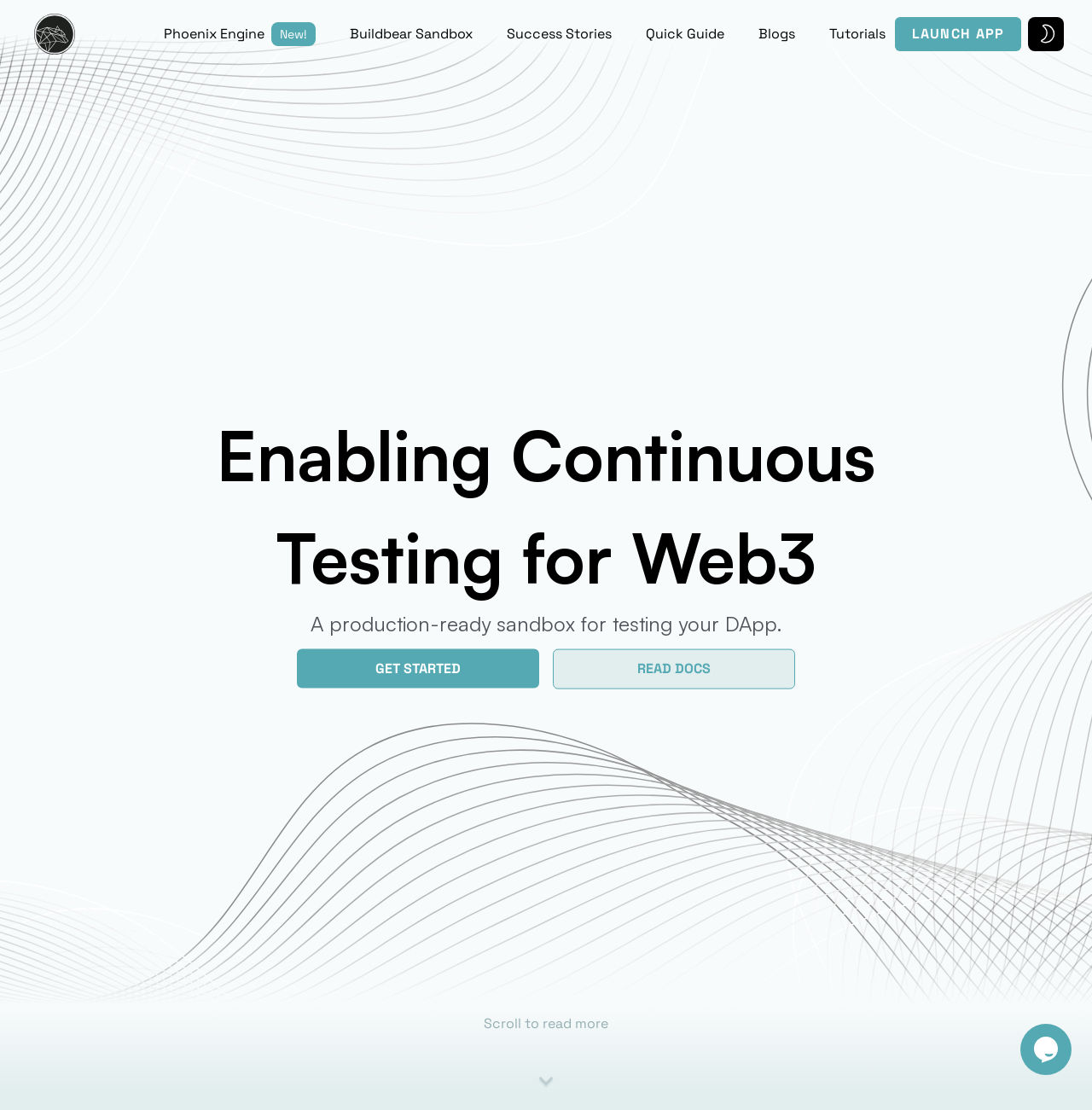Determine the bounding box coordinates of the clickable region to follow the instruction: "Click the Phoenix EngineNew! link".

[0.15, 0.022, 0.289, 0.04]